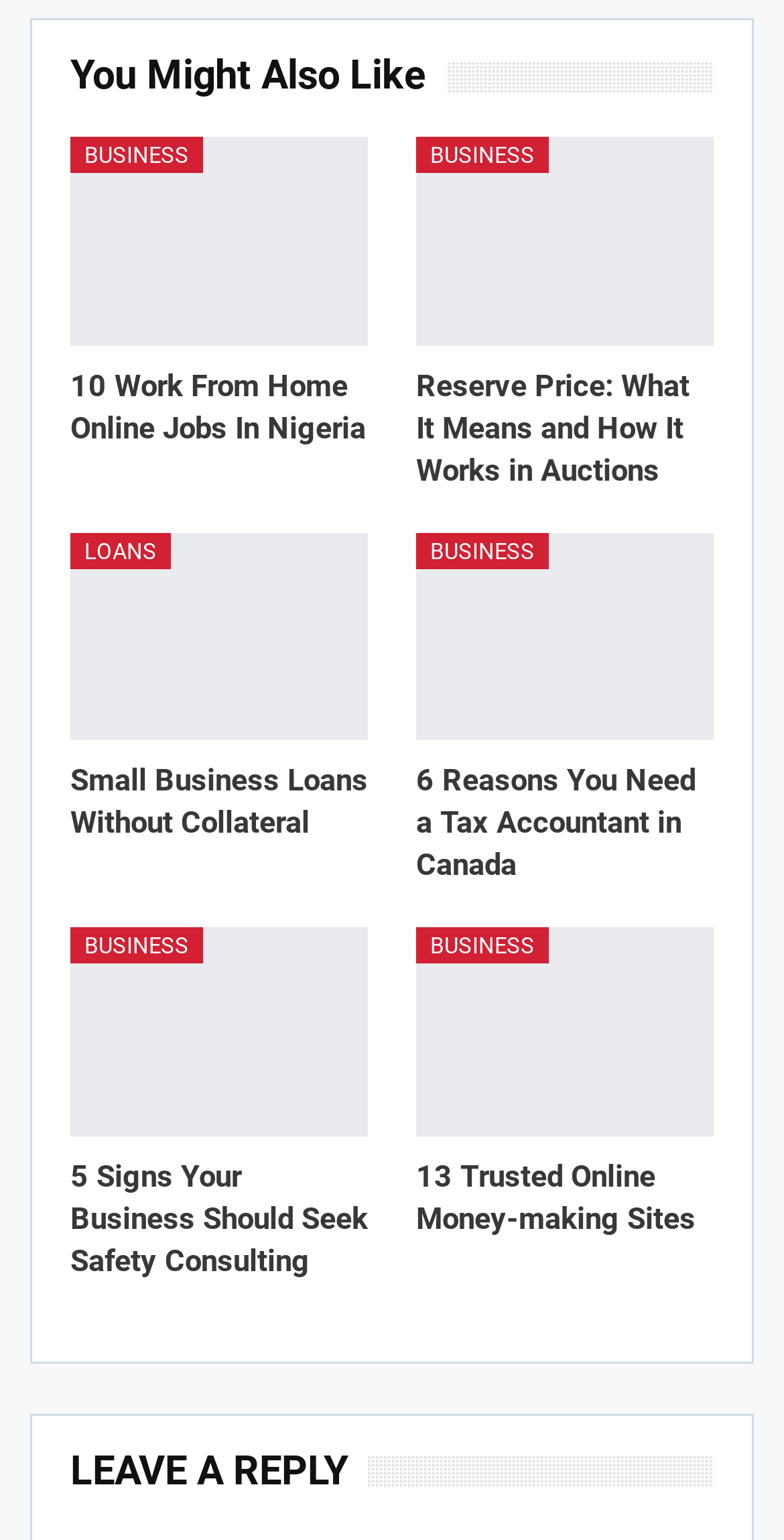Using the element description: "Small Business Loans Without Collateral", determine the bounding box coordinates. The coordinates should be in the format [left, top, right, bottom], with values between 0 and 1.

[0.09, 0.495, 0.469, 0.546]